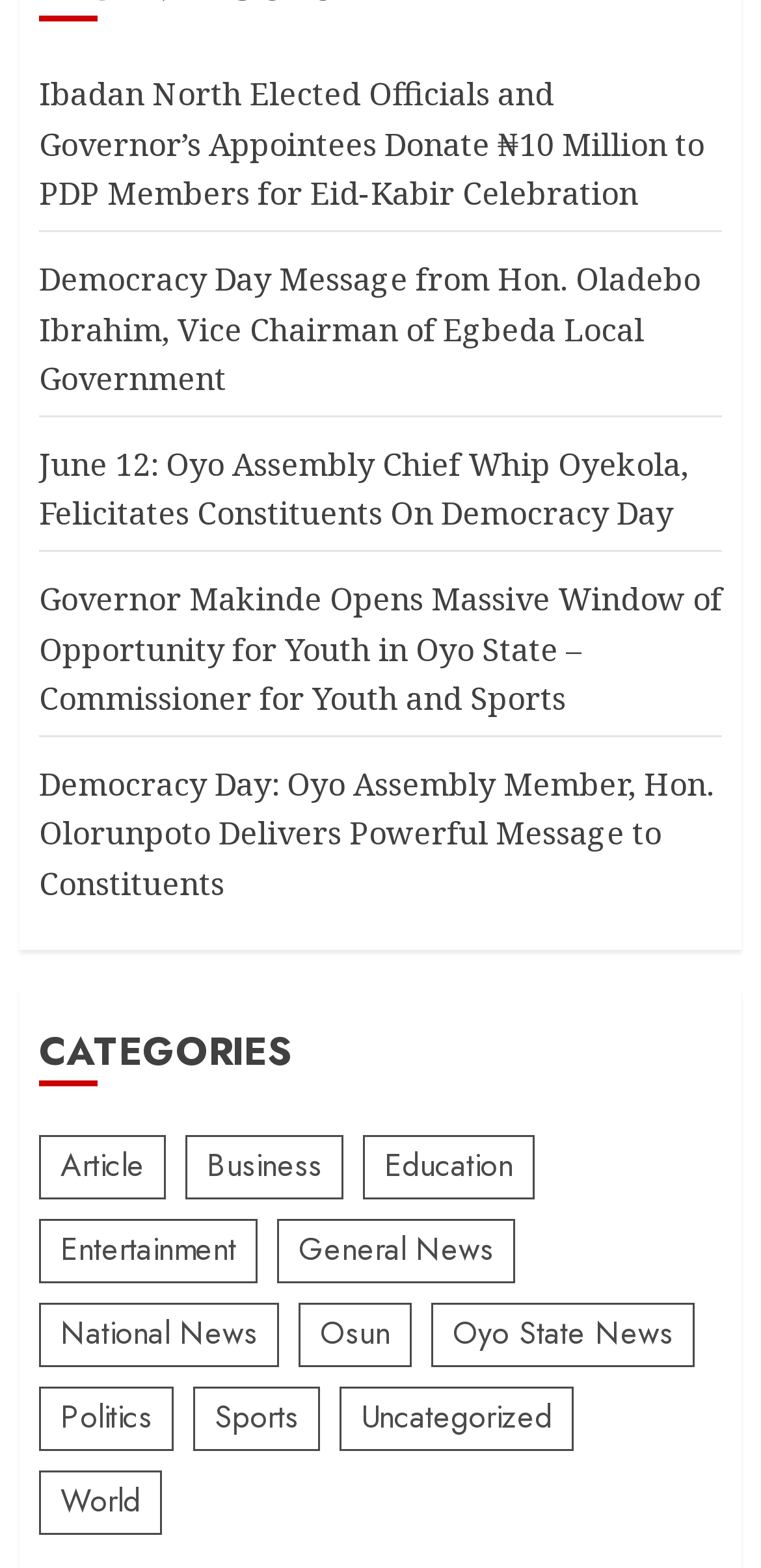Please determine the bounding box coordinates for the UI element described here. Use the format (top-left x, top-left y, bottom-right x, bottom-right y) with values bounded between 0 and 1: Oyo State News

[0.567, 0.83, 0.913, 0.871]